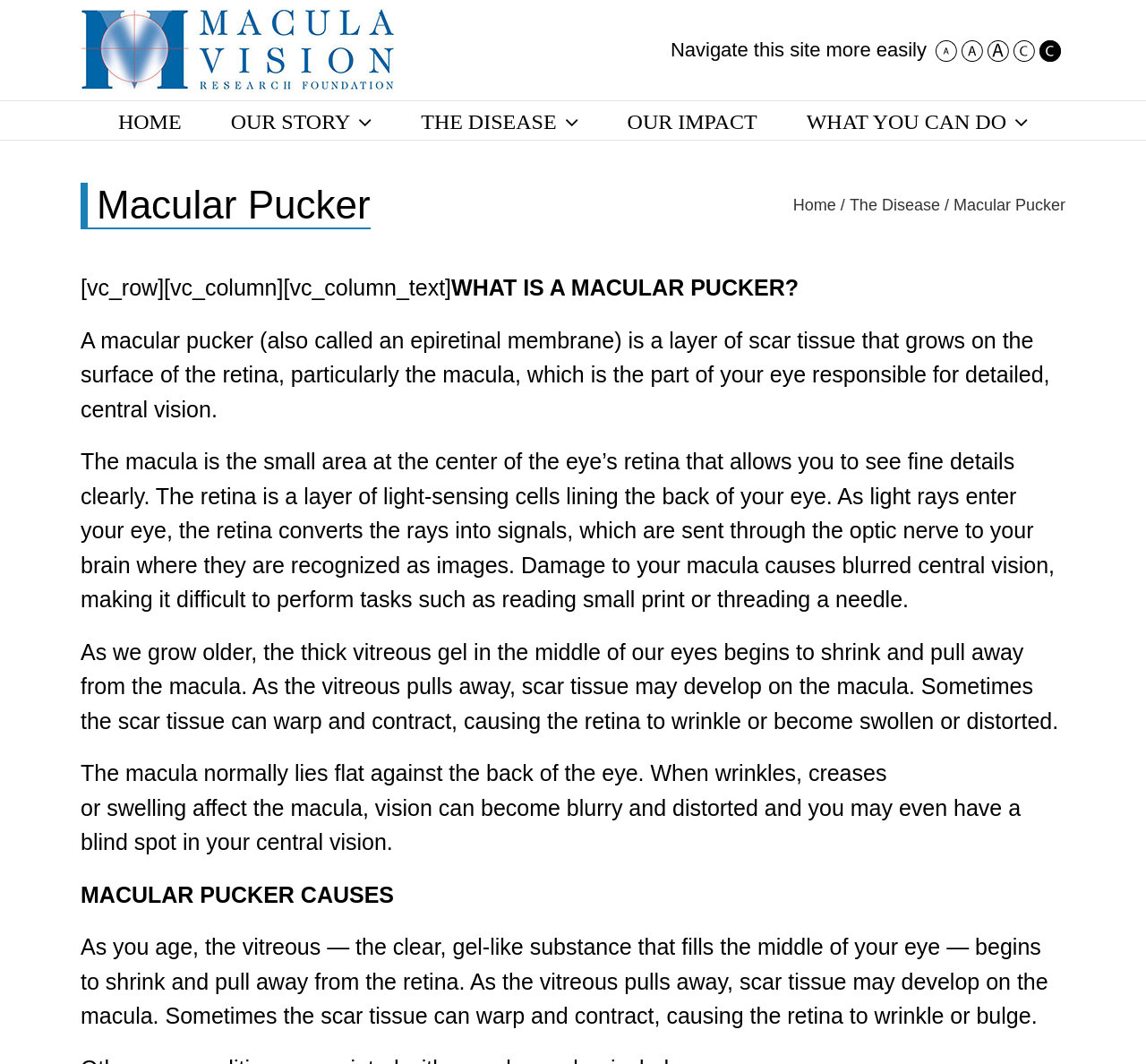Highlight the bounding box coordinates of the region I should click on to meet the following instruction: "Learn about the disease".

[0.367, 0.095, 0.504, 0.131]